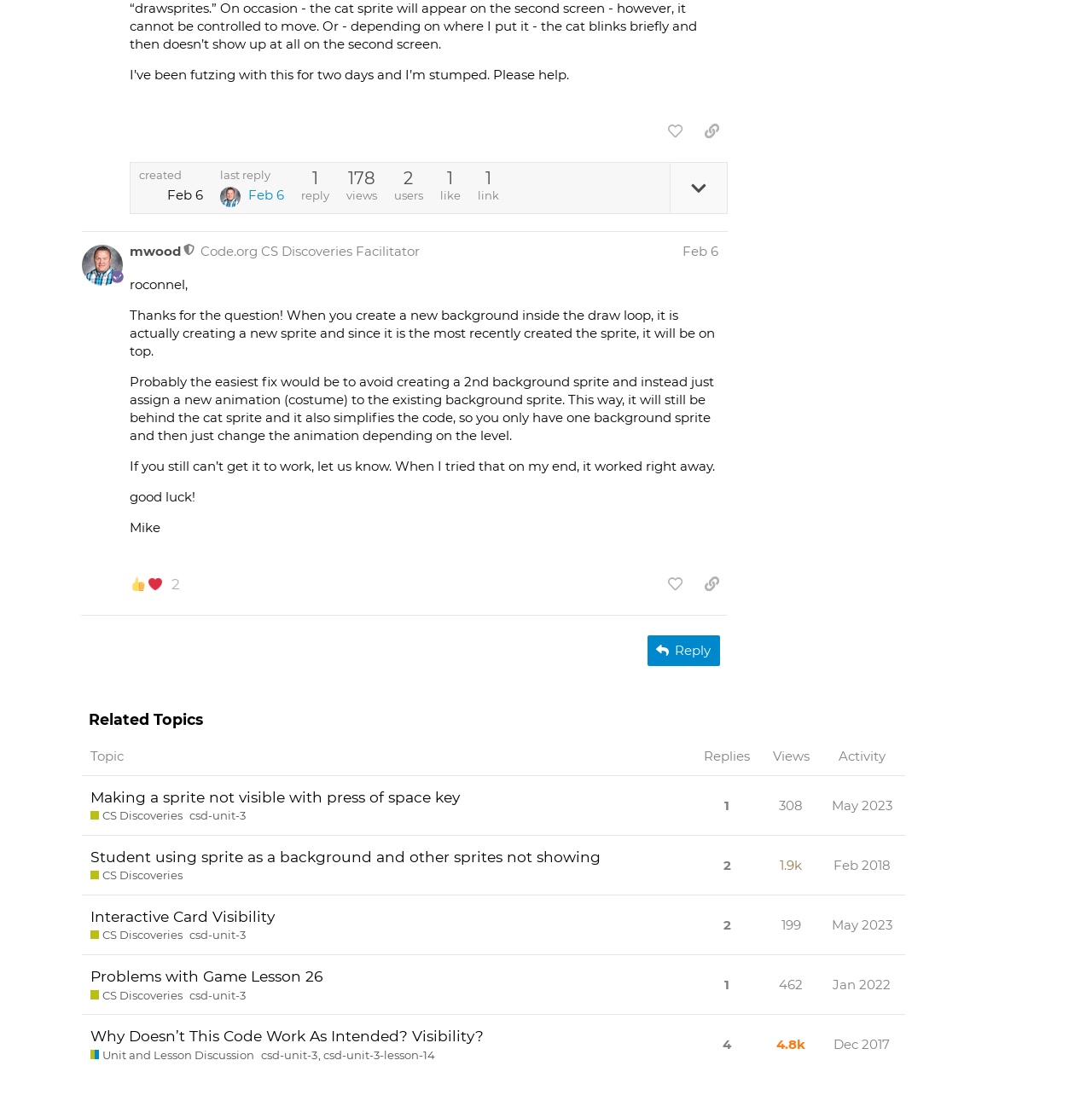Identify the bounding box coordinates for the UI element mentioned here: "Problems with Game Lesson 26". Provide the coordinates as four float values between 0 and 1, i.e., [left, top, right, bottom].

[0.083, 0.872, 0.295, 0.912]